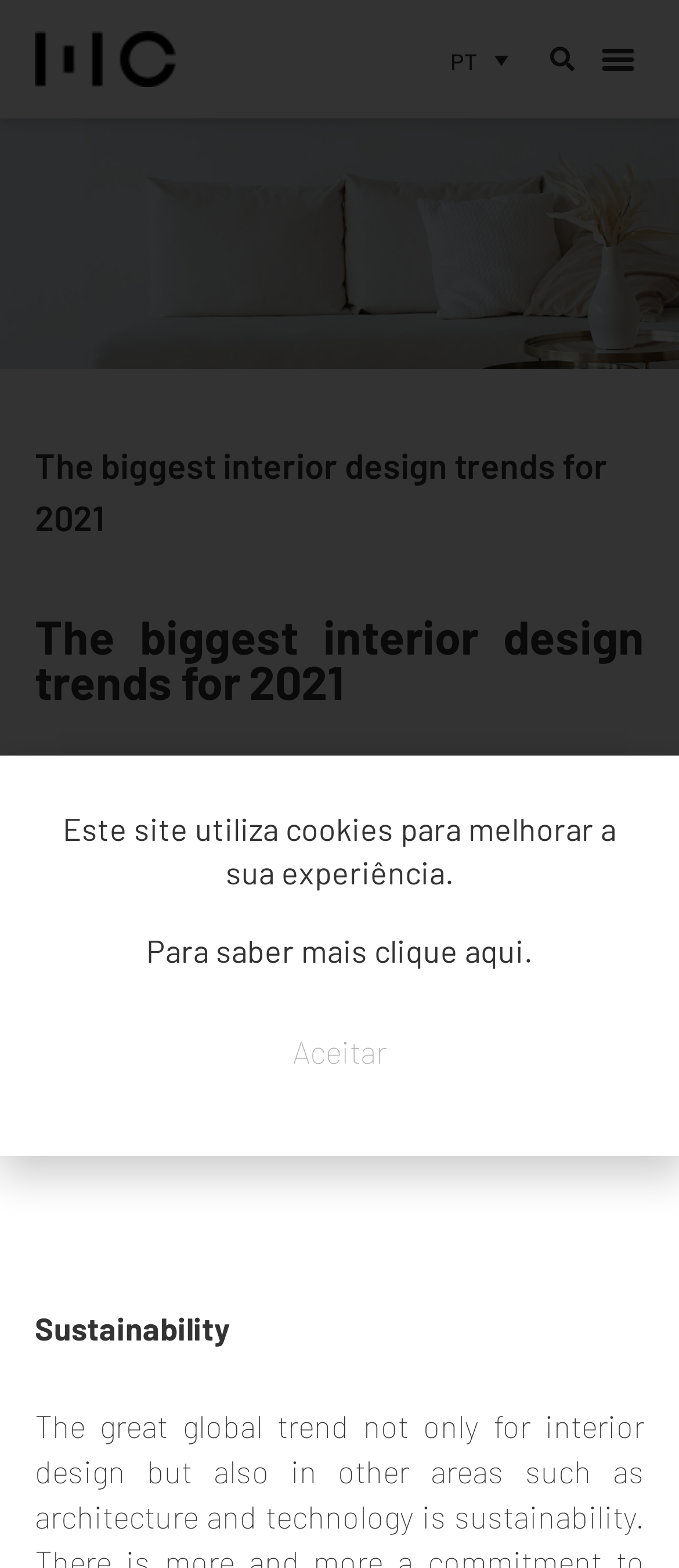Provide an in-depth description of the elements and layout of the webpage.

The webpage is about the biggest interior design trends for 2021, as indicated by the title. At the top left corner, there is a logo of Morgado Cardoso, which is also a link. On the top right corner, there is a menu toggle button. Below the logo, there are two headings with the same title, "The biggest interior design trends for 2021", with the second one having an extra non-breaking space at the end.

Following the headings, there is a paragraph of text that discusses the predictions of interior design trends for the next year. This text is located at the top center of the page, spanning almost the entire width. Below this text, there is a subheading "Sustainability" located at the top left quarter of the page.

At the bottom of the page, there is a notice about the website using cookies to improve the user's experience. This notice is located at the bottom center of the page, spanning about half of the page's width. Within this notice, there is a link "Para saber mais clique aqui" (meaning "To know more click here") and a button "Aceitar" (meaning "Accept").

Additionally, there are some language options available, with "PT" being one of them, located at the top center of the page. There is also an empty link at the top right quarter of the page, but its purpose is unclear.